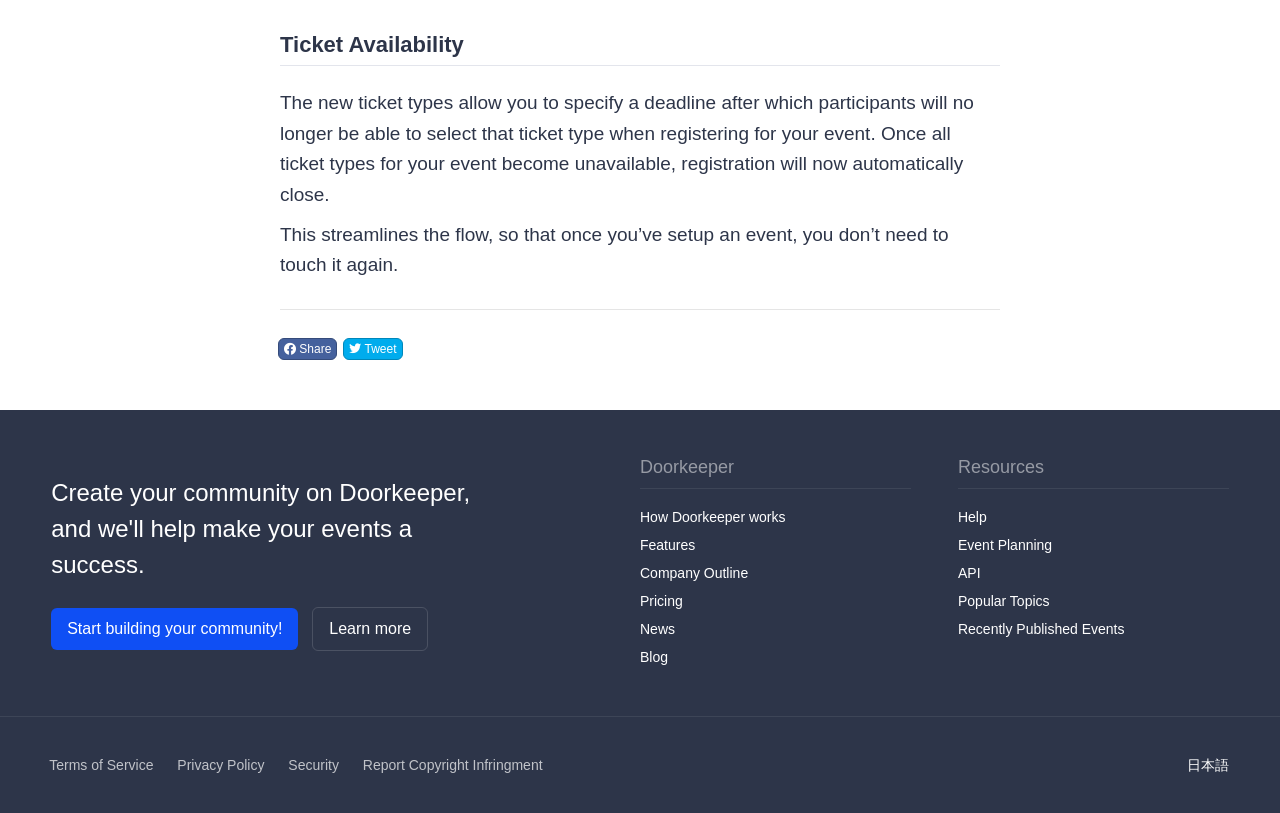Indicate the bounding box coordinates of the element that needs to be clicked to satisfy the following instruction: "Switch to Japanese language". The coordinates should be four float numbers between 0 and 1, i.e., [left, top, right, bottom].

[0.927, 0.931, 0.96, 0.951]